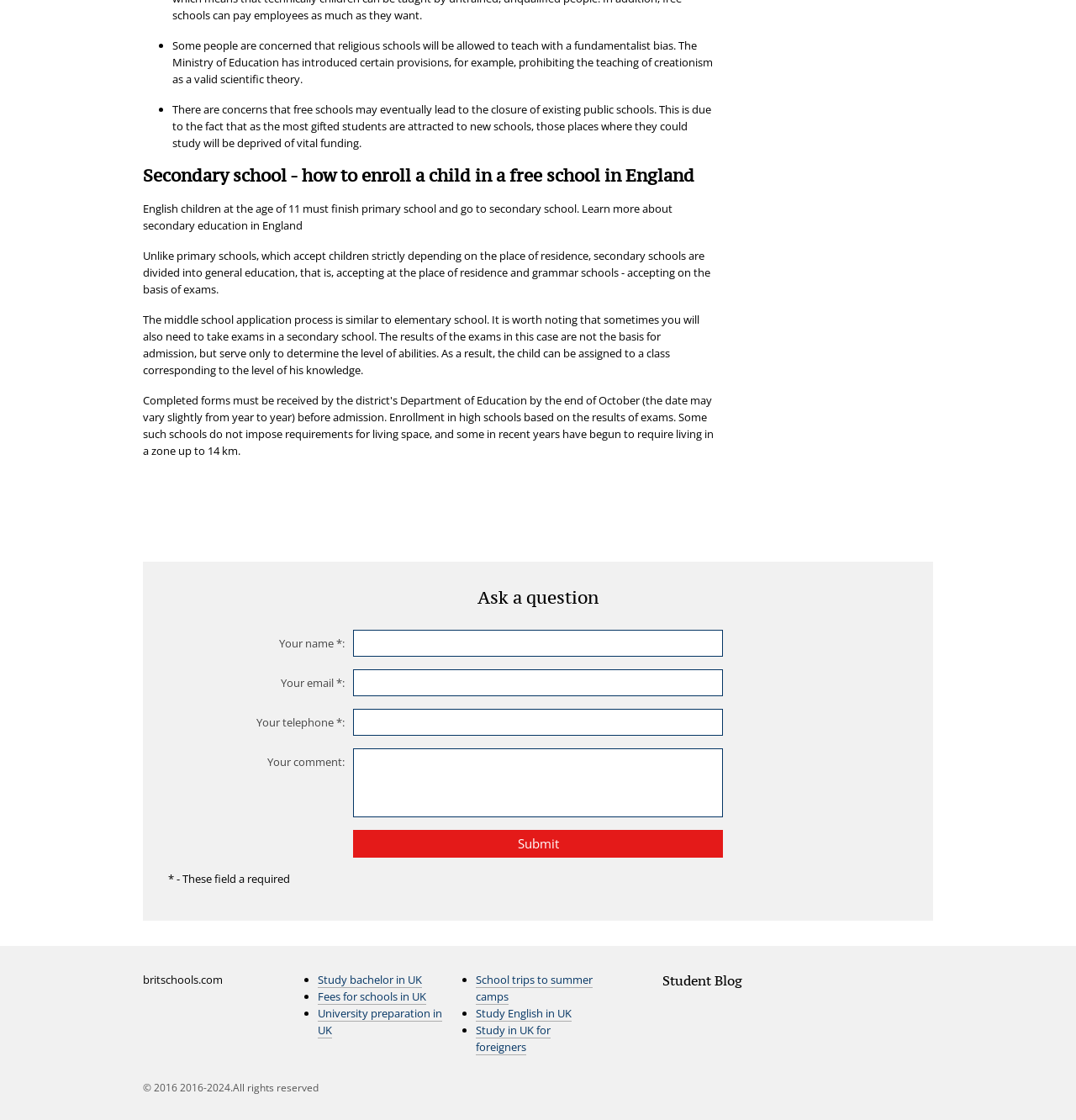What is the age when English children must finish primary school?
Give a comprehensive and detailed explanation for the question.

According to the webpage, English children at the age of 11 must finish primary school and go to secondary school, as stated in the StaticText element with the text 'English children at the age of 11 must finish primary school and go to secondary school. Learn more about secondary education in England'.